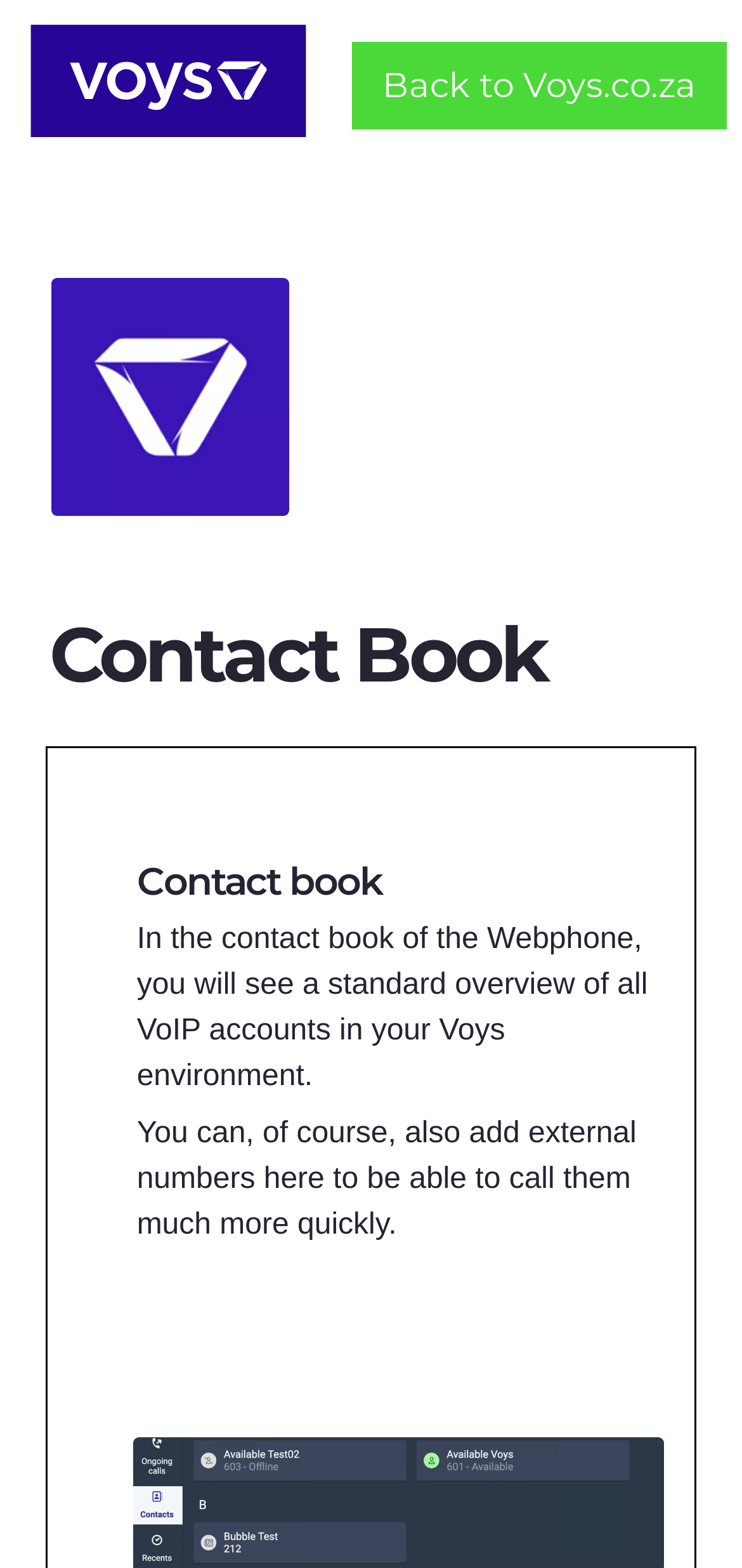What is the environment where the contact book is used?
Refer to the screenshot and respond with a concise word or phrase.

Voys environment